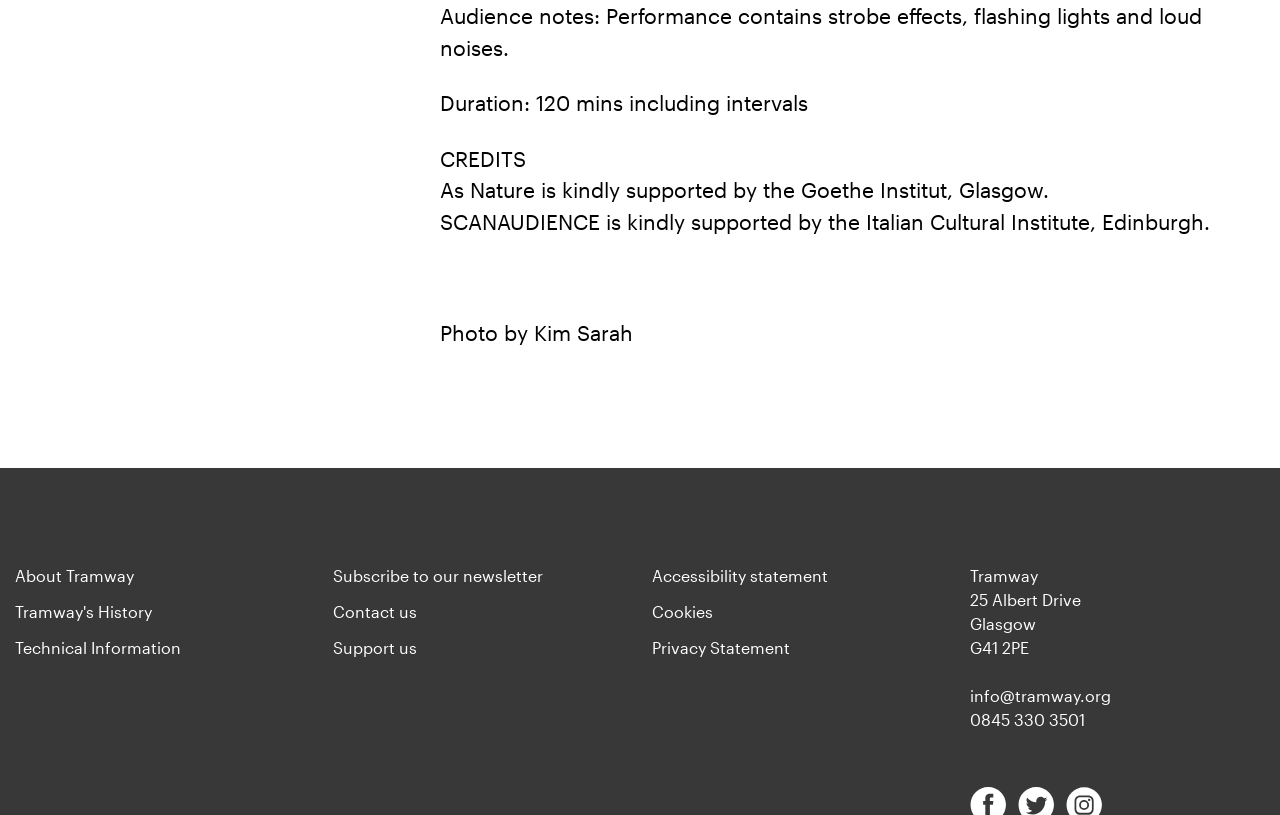Please identify the bounding box coordinates for the region that you need to click to follow this instruction: "Get technical information".

[0.012, 0.783, 0.141, 0.806]